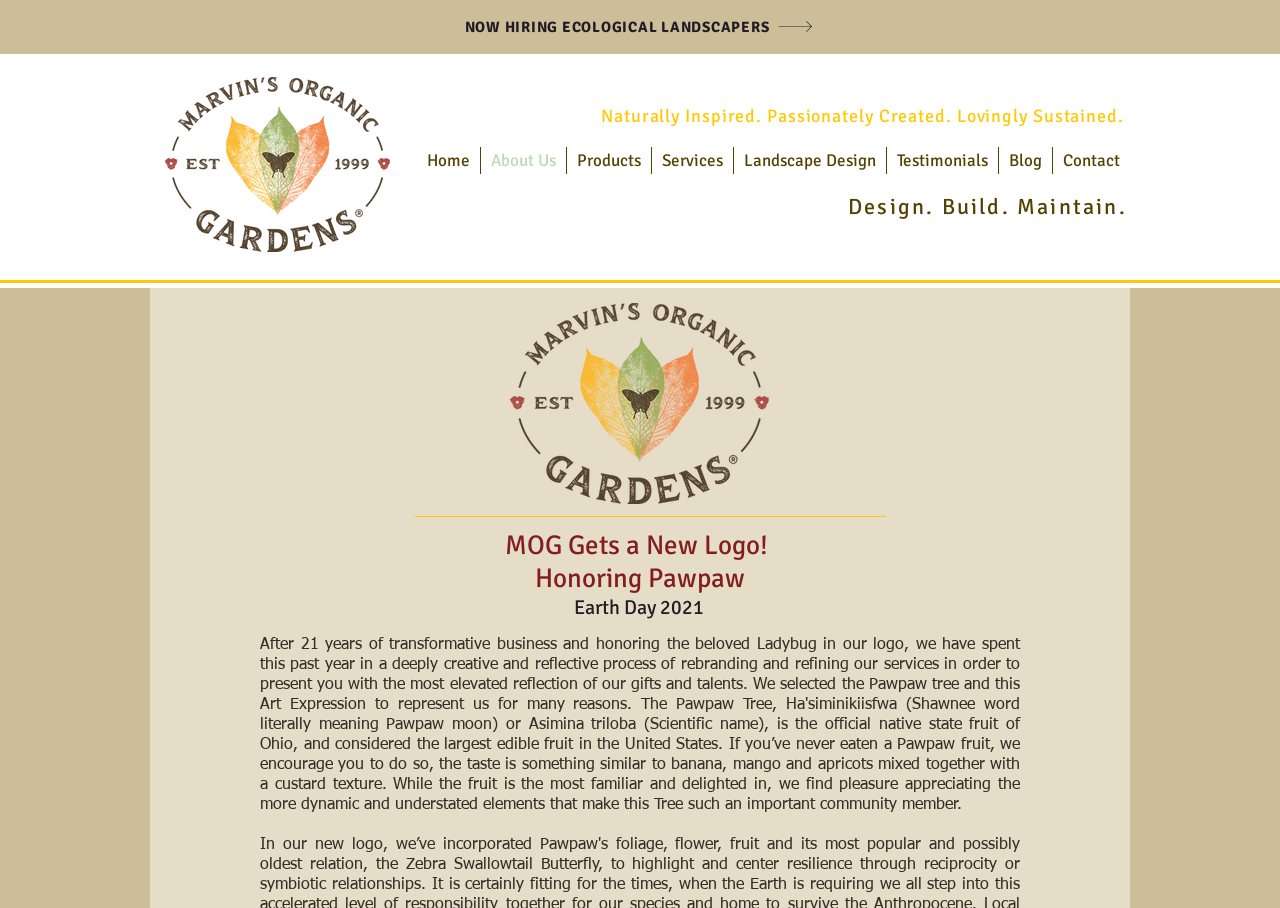Determine the coordinates of the bounding box that should be clicked to complete the instruction: "View the 'About Us' section". The coordinates should be represented by four float numbers between 0 and 1: [left, top, right, bottom].

[0.376, 0.162, 0.442, 0.192]